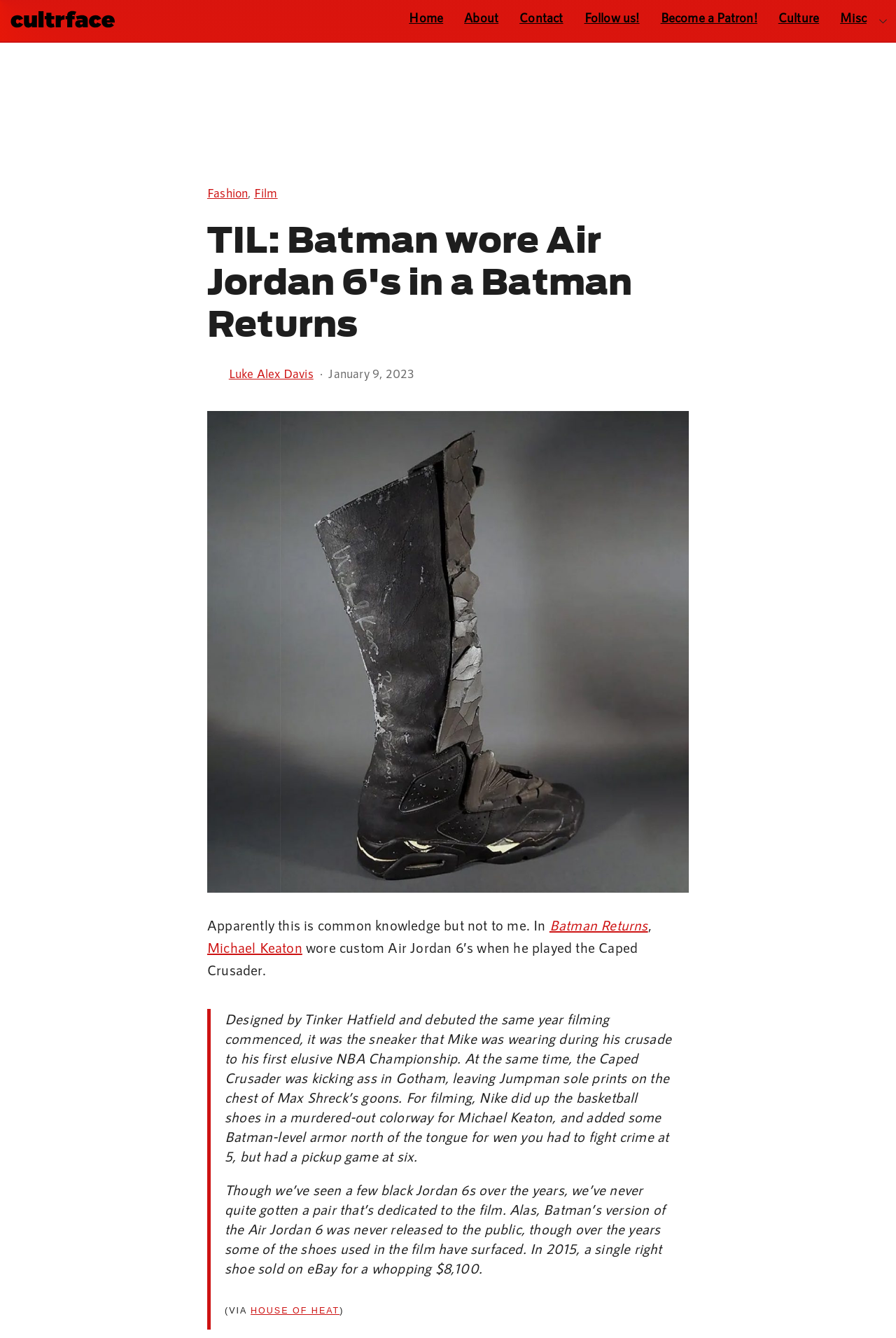Can you find the bounding box coordinates for the UI element given this description: "House of Heat"? Provide the coordinates as four float numbers between 0 and 1: [left, top, right, bottom].

[0.28, 0.976, 0.379, 0.983]